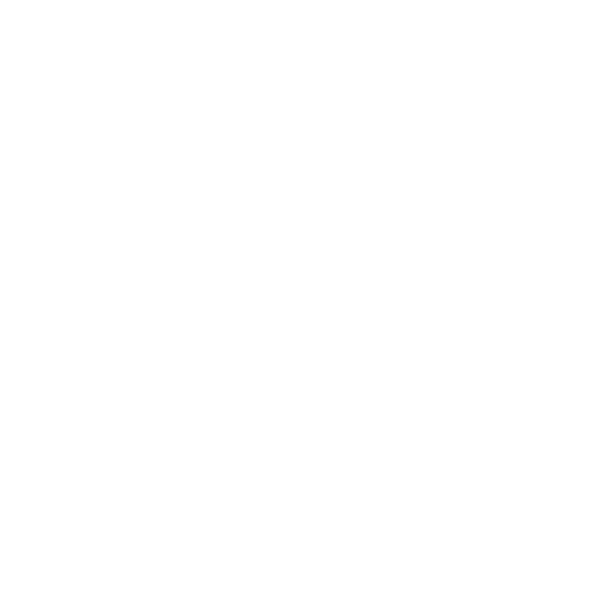What is the expected effect of the cannabis strain?
Look at the screenshot and respond with one word or a short phrase.

Relaxation and cerebral stimulation